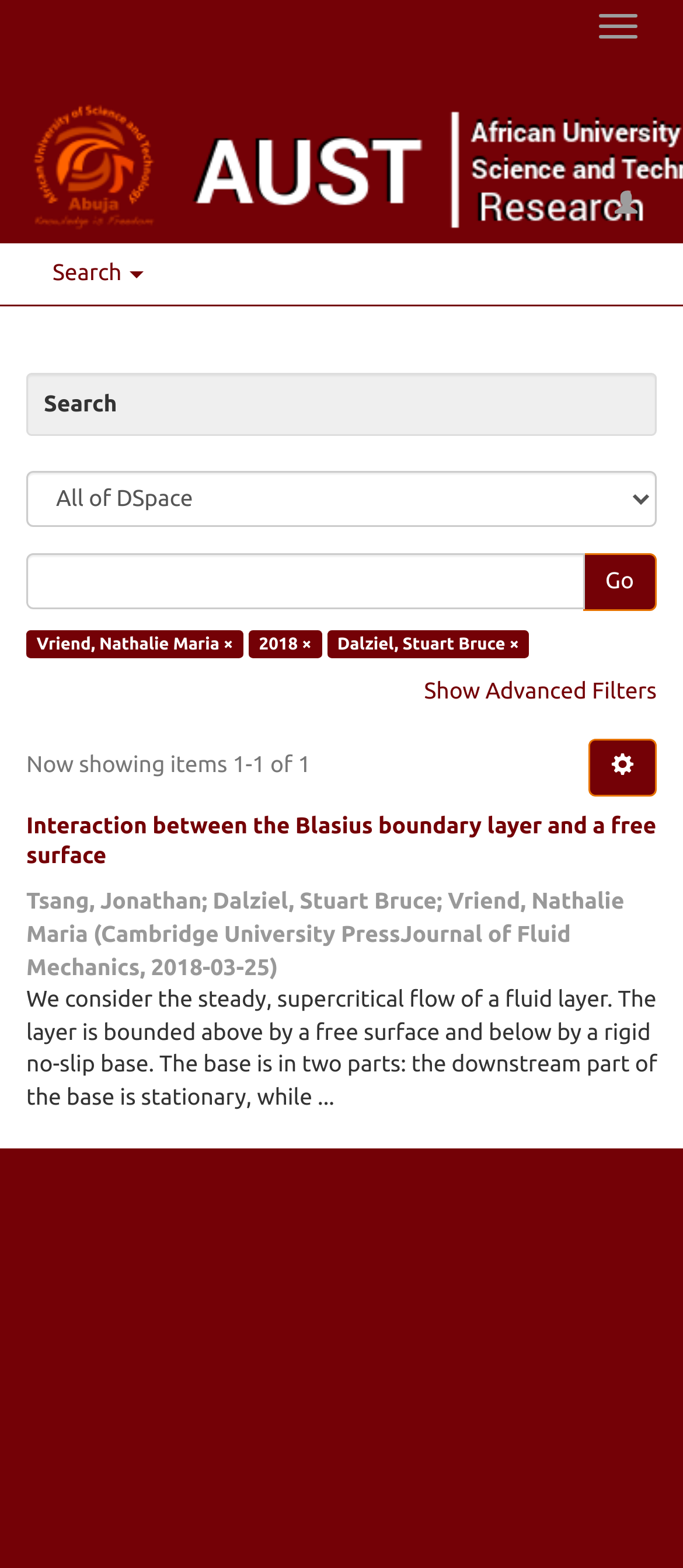How many items are shown?
Based on the visual, give a brief answer using one word or a short phrase.

1